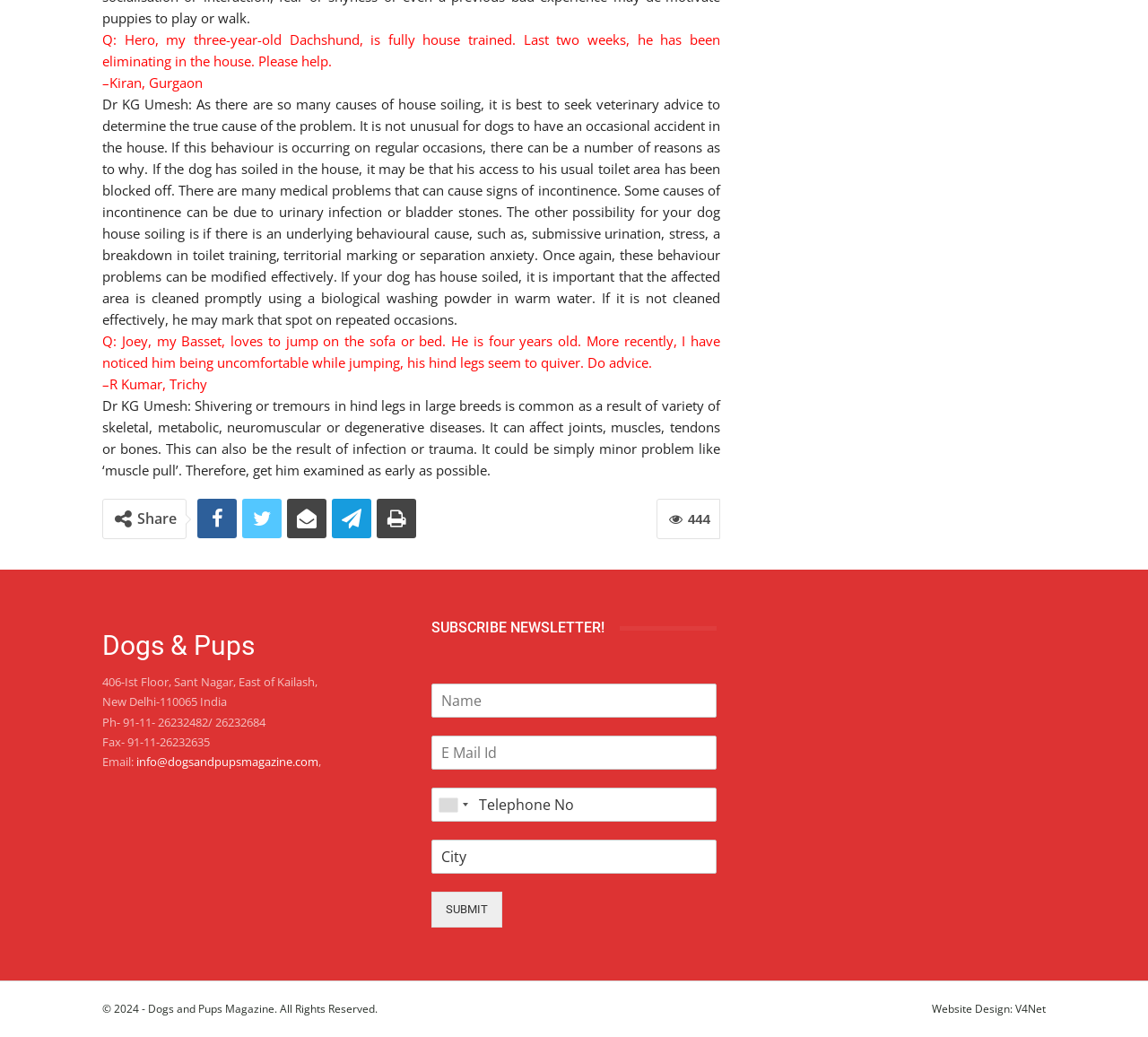Identify the bounding box coordinates of the clickable region required to complete the instruction: "Click the link to Dogs and Pups". The coordinates should be given as four float numbers within the range of 0 and 1, i.e., [left, top, right, bottom].

[0.089, 0.606, 0.338, 0.64]